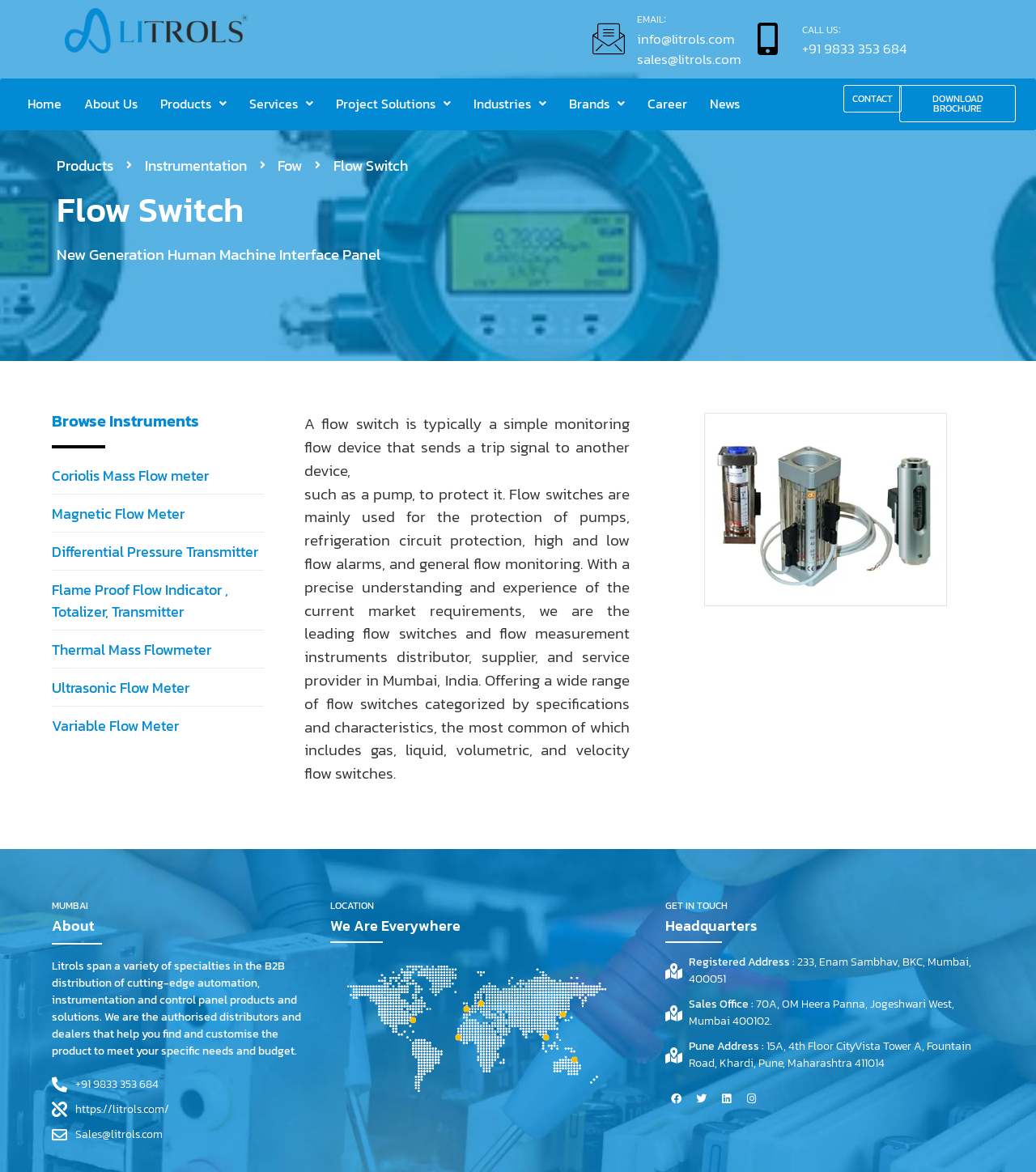Based on the element description: "Linkedin", identify the UI element and provide its bounding box coordinates. Use four float numbers between 0 and 1, [left, top, right, bottom].

[0.691, 0.928, 0.711, 0.946]